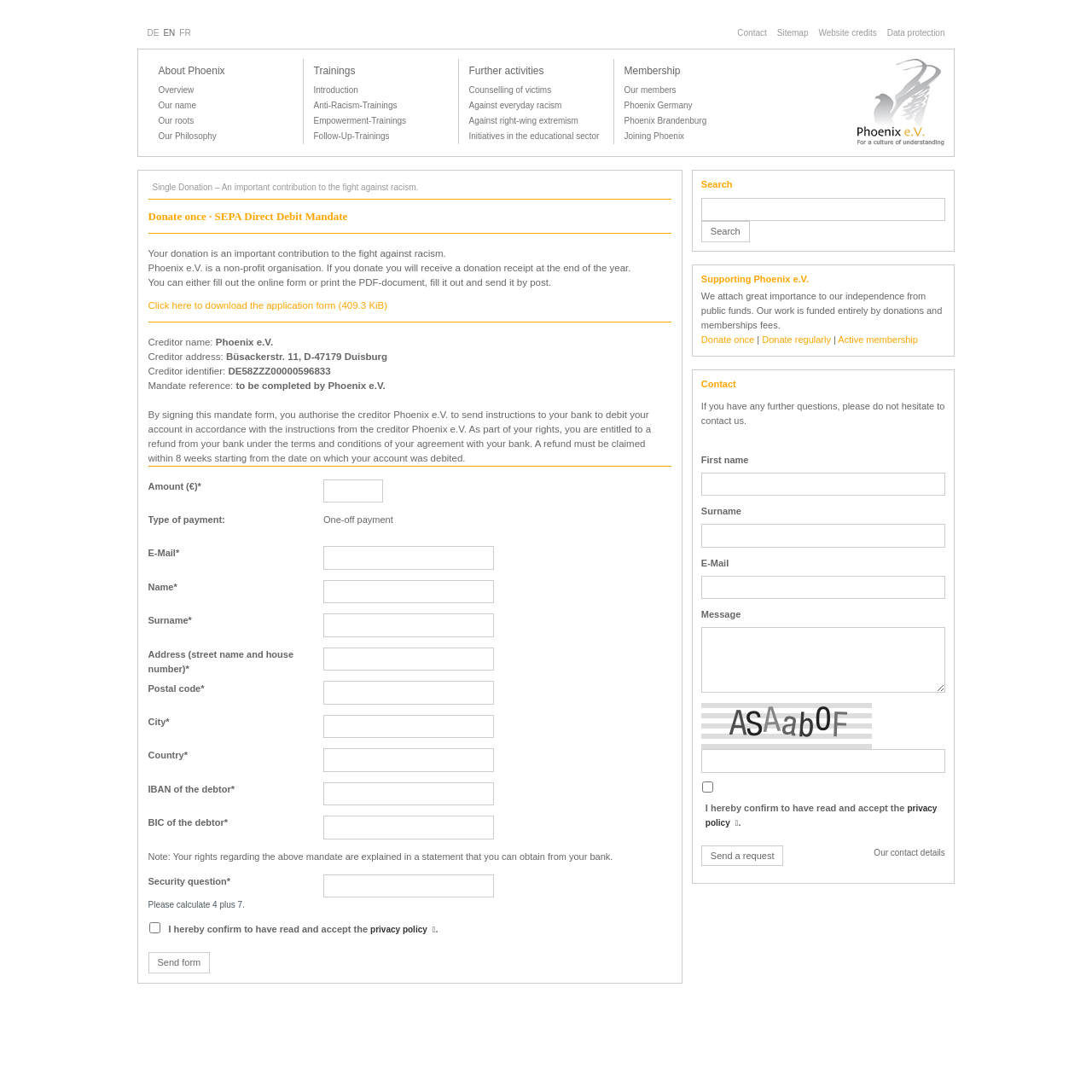Specify the bounding box coordinates of the region I need to click to perform the following instruction: "Subscribe to our newsletter". The coordinates must be four float numbers in the range of 0 to 1, i.e., [left, top, right, bottom].

None